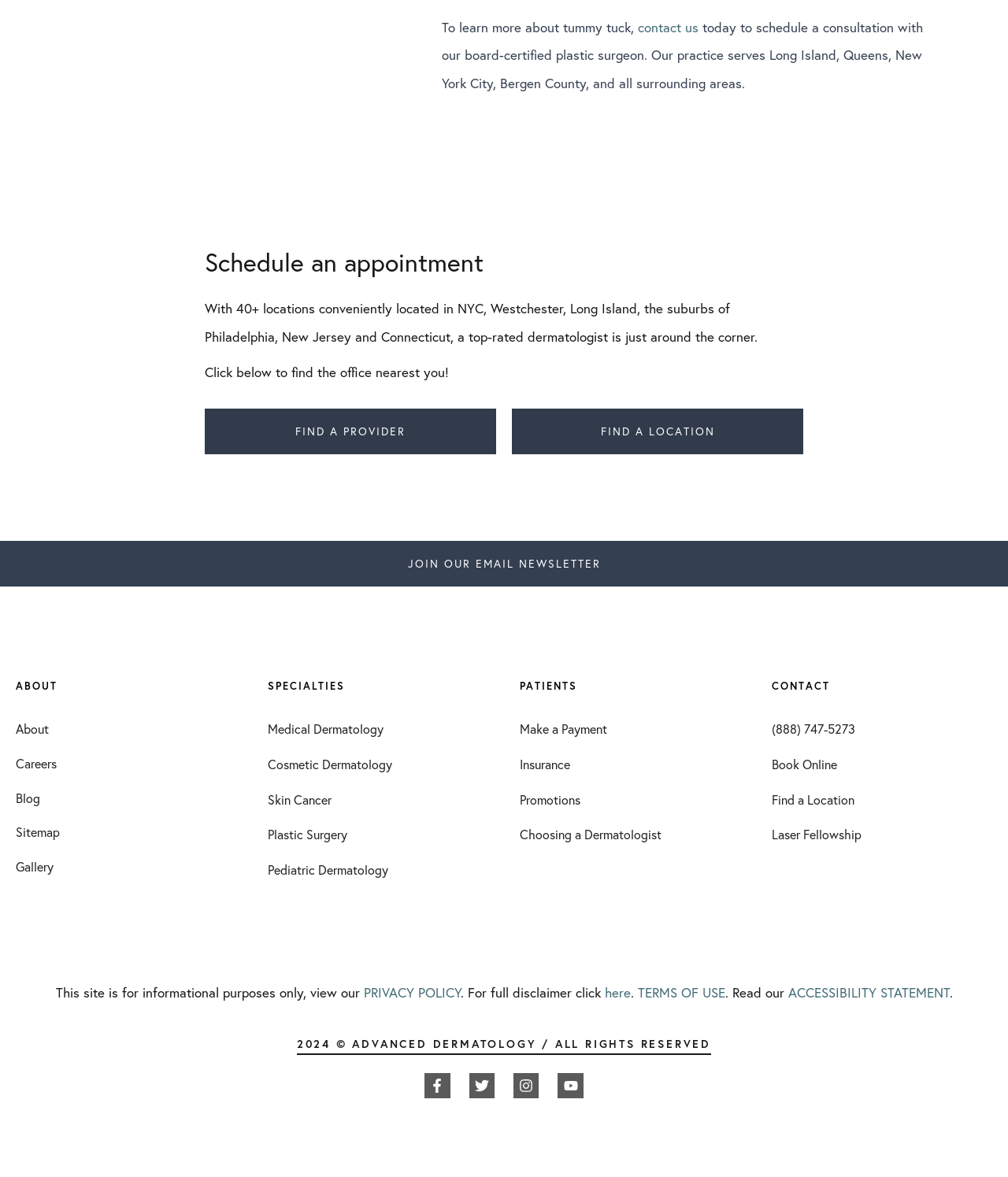Please provide a comprehensive answer to the question below using the information from the image: What social media platforms does the practice have?

The webpage has links to the practice's social media profiles, including Facebook, Twitter, Instagram, and Youtube, which are represented by their respective icons.